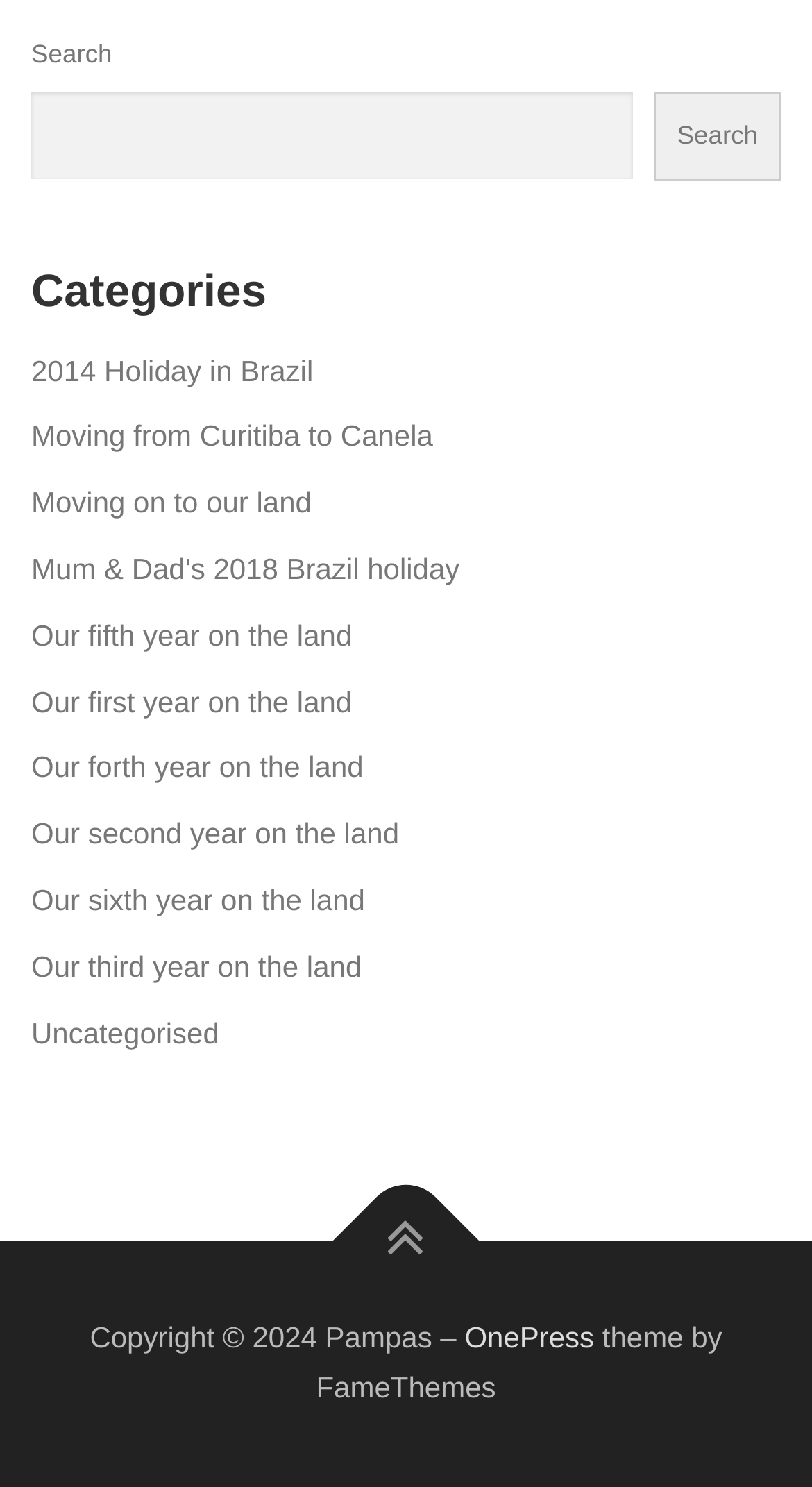Find the bounding box coordinates for the area you need to click to carry out the instruction: "Go to Mum & Dad's 2018 Brazil holiday". The coordinates should be four float numbers between 0 and 1, indicated as [left, top, right, bottom].

[0.038, 0.371, 0.566, 0.394]